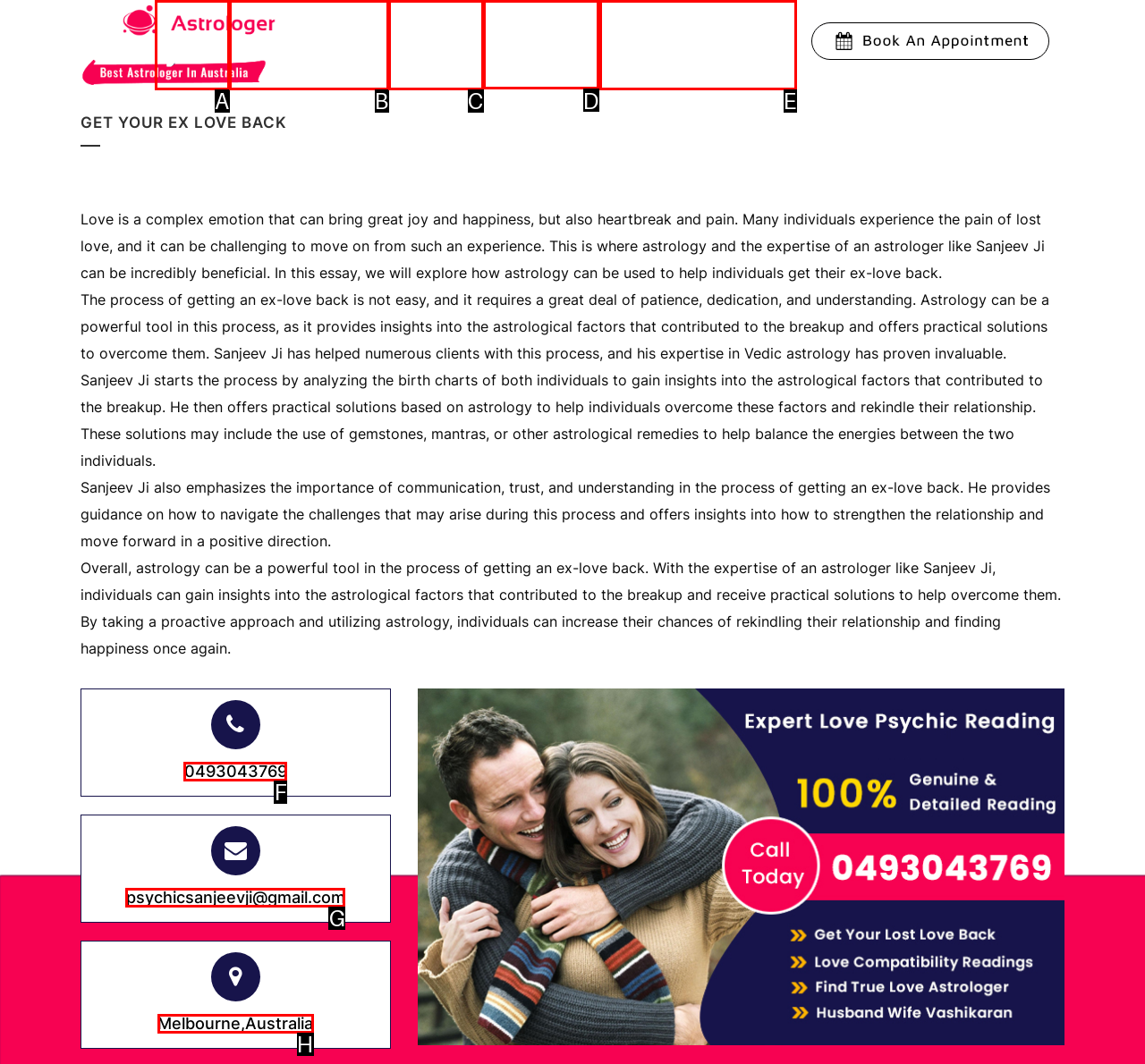Determine the appropriate lettered choice for the task: Click the Contact Us link. Reply with the correct letter.

D